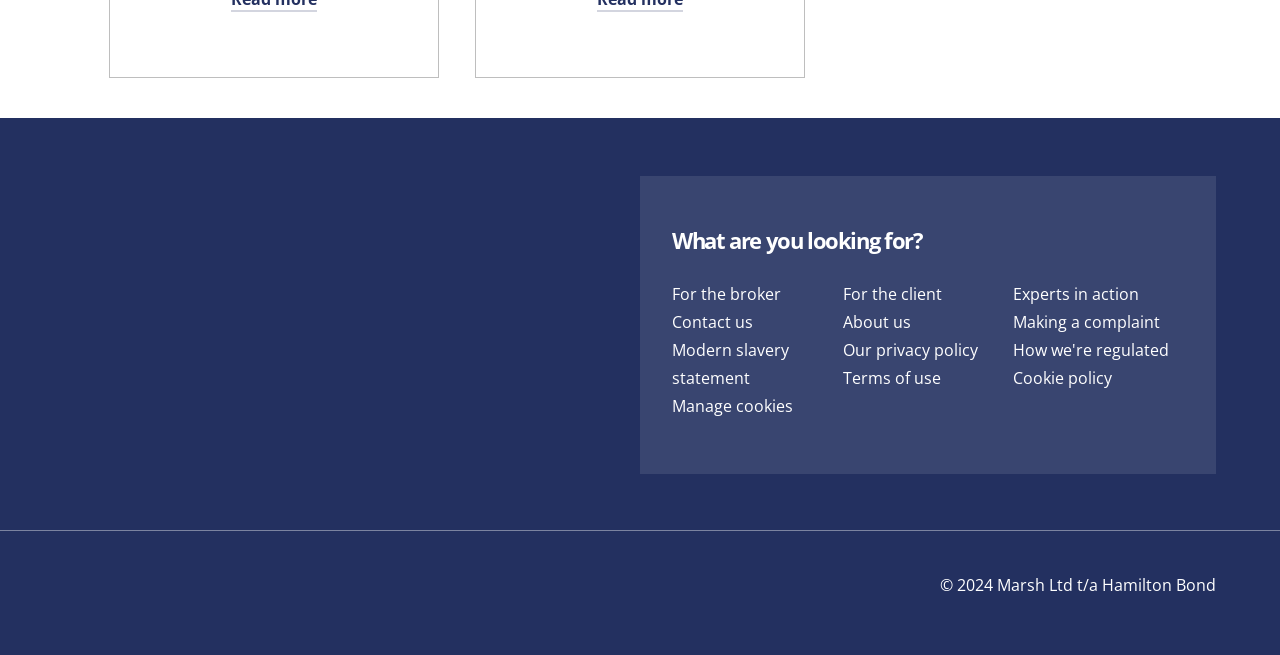Please answer the following question using a single word or phrase: 
What is the link below 'For the broker'?

For the client